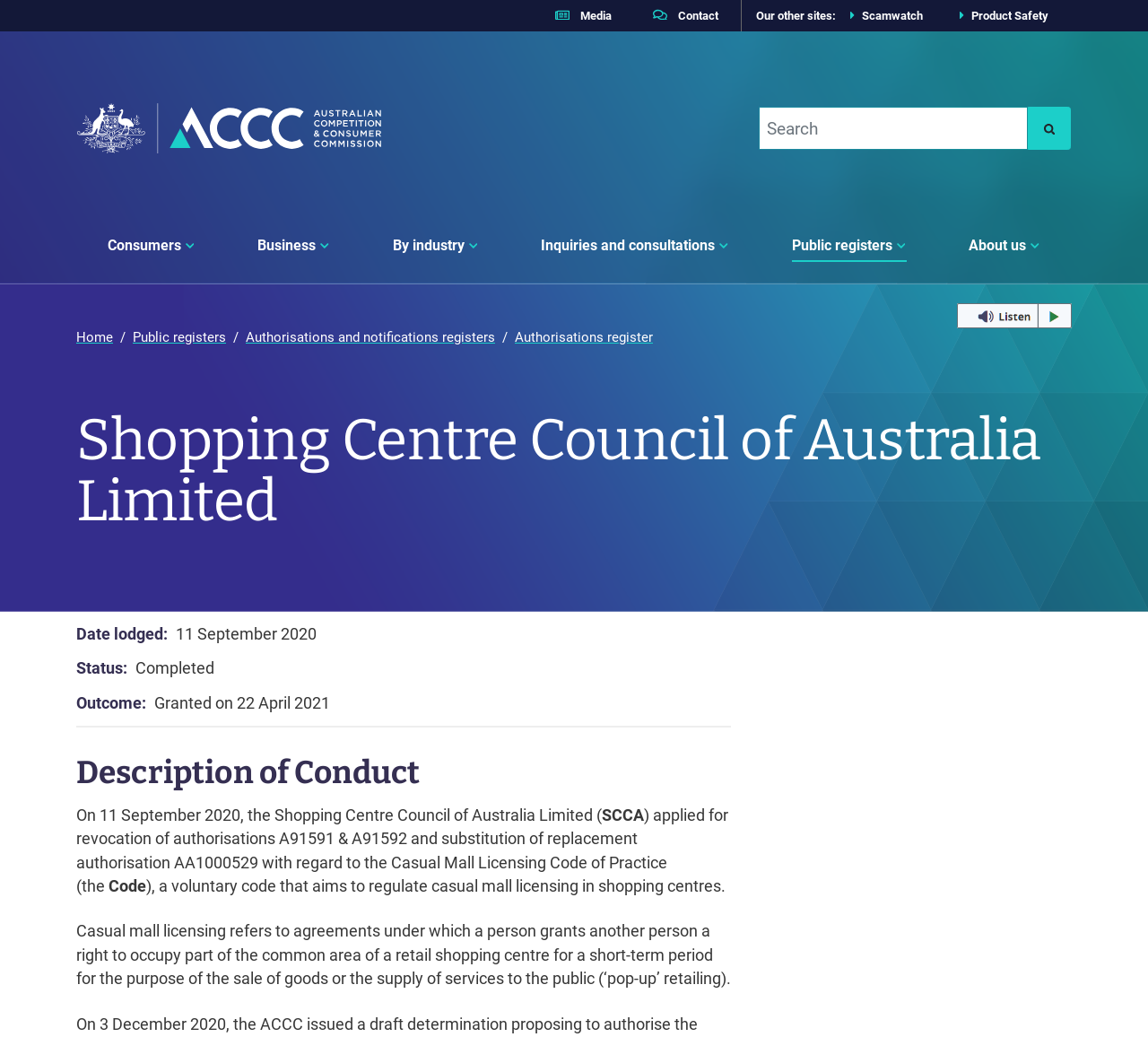Determine the bounding box coordinates of the clickable region to follow the instruction: "Expand submenu for Consumers".

[0.158, 0.227, 0.17, 0.248]